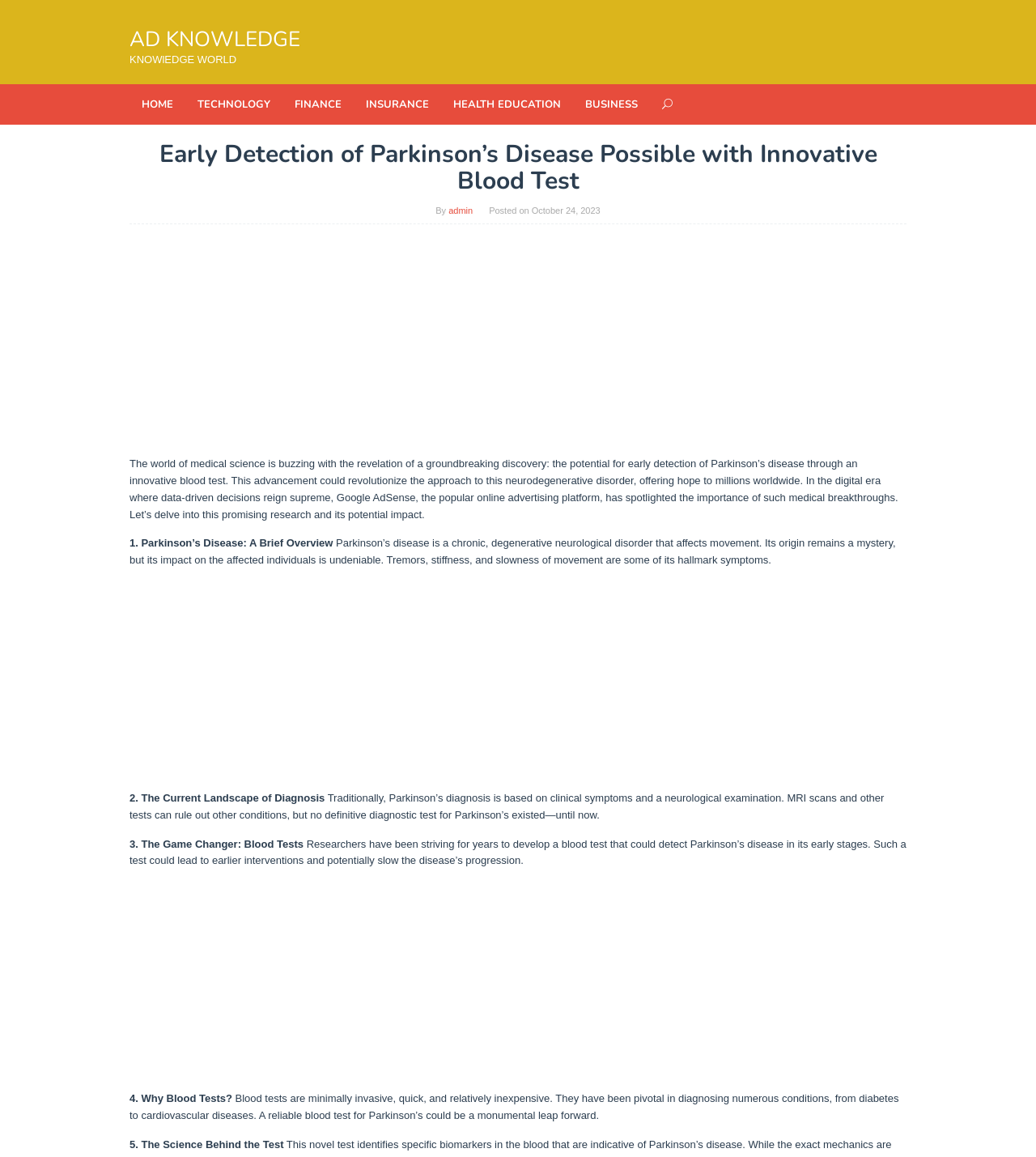What is the potential impact of the innovative blood test?
Refer to the image and offer an in-depth and detailed answer to the question.

The webpage mentions that a reliable blood test for Parkinson's could lead to earlier interventions and potentially slow the disease's progression, indicating that this is the potential impact of the innovative blood test.